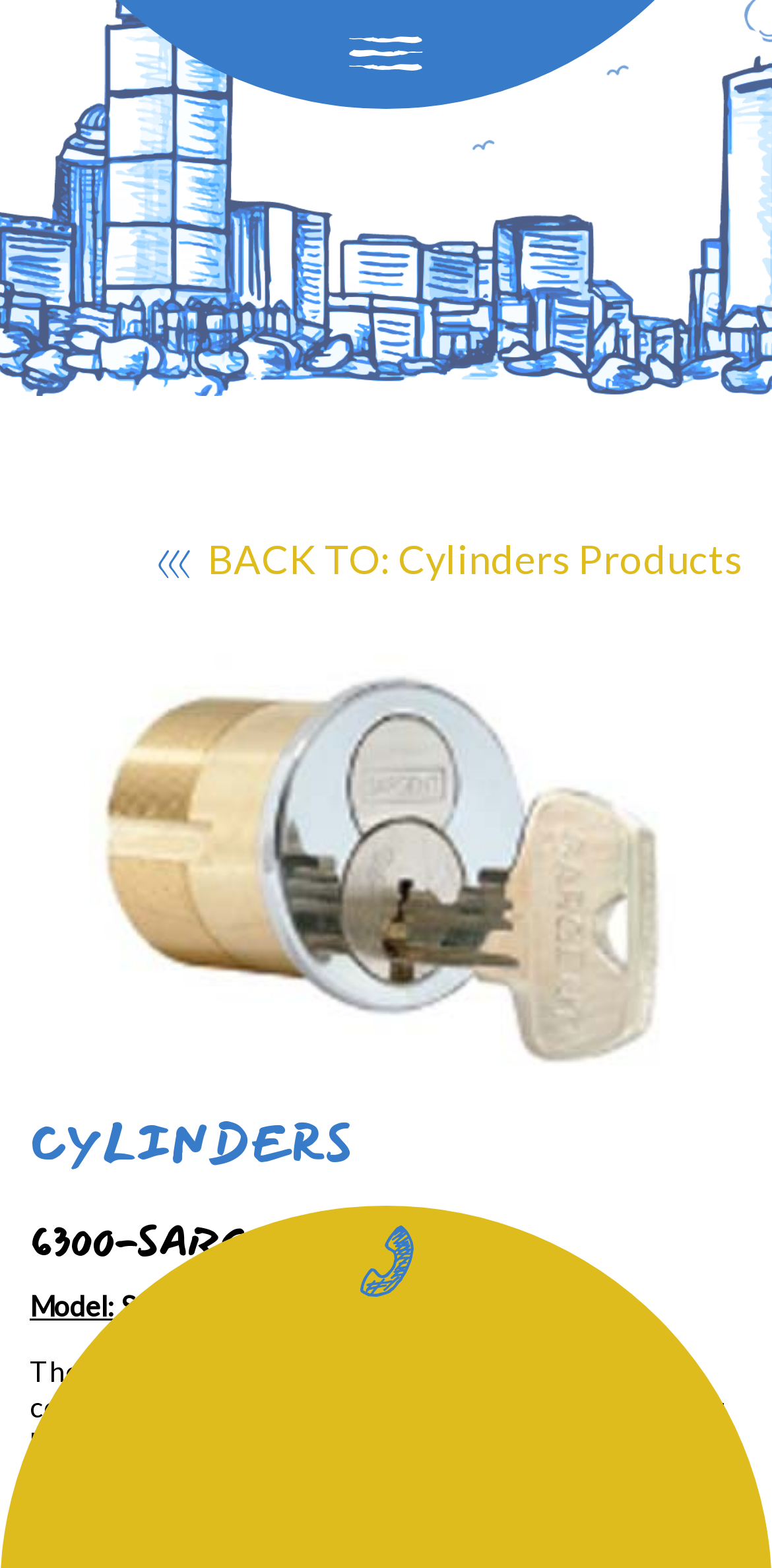Please provide a comprehensive response to the question below by analyzing the image: 
What type of locks are the cores interchangeable with?

The webpage states that 'Cores are interchangeable with all Sargent mortise locks, exit devices, cylindrical locks, padlocks and auxiliary locks', which suggests that the cores are compatible with these types of locks.